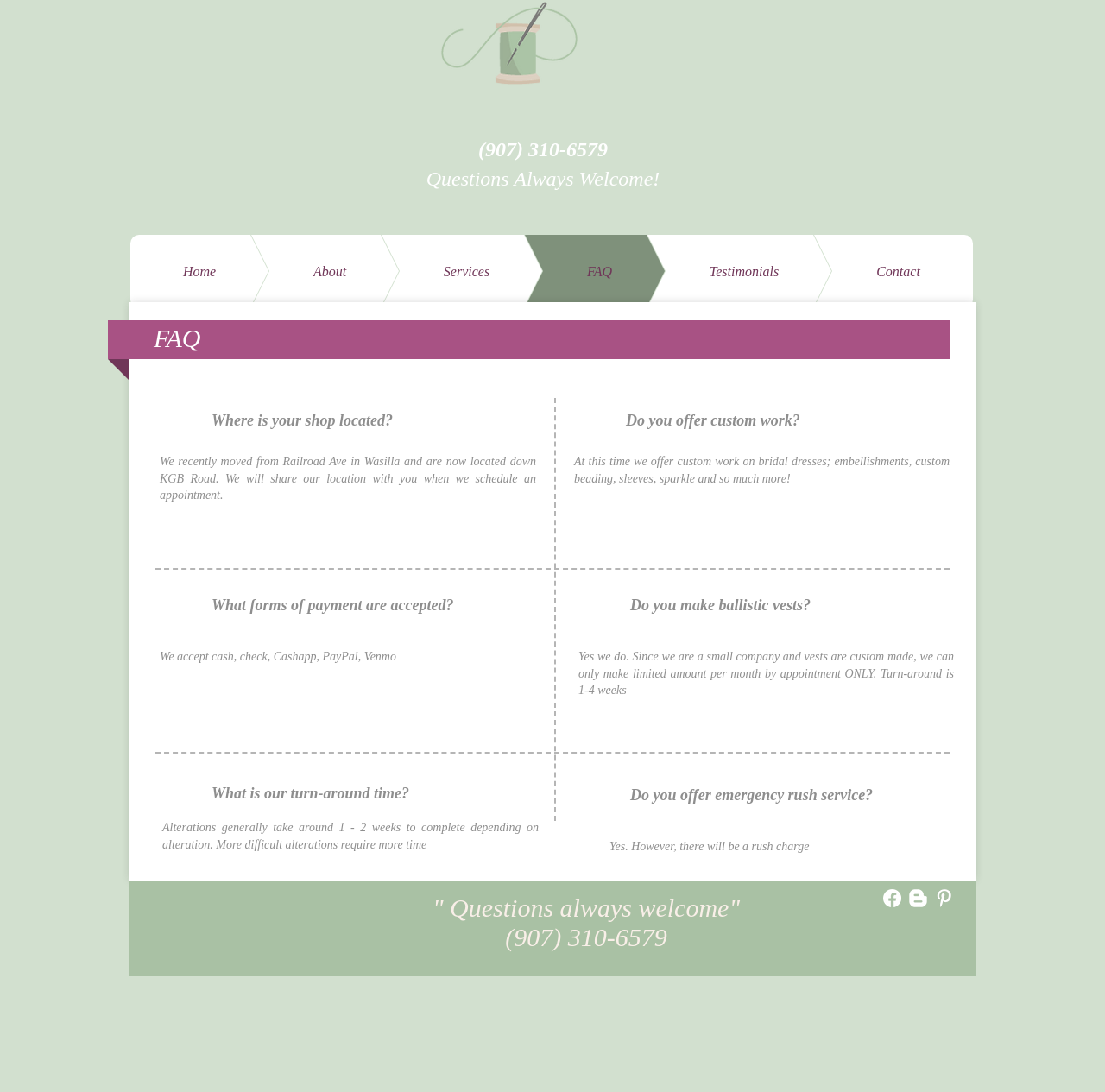Locate the bounding box coordinates of the segment that needs to be clicked to meet this instruction: "Call the phone number".

[0.362, 0.124, 0.62, 0.204]